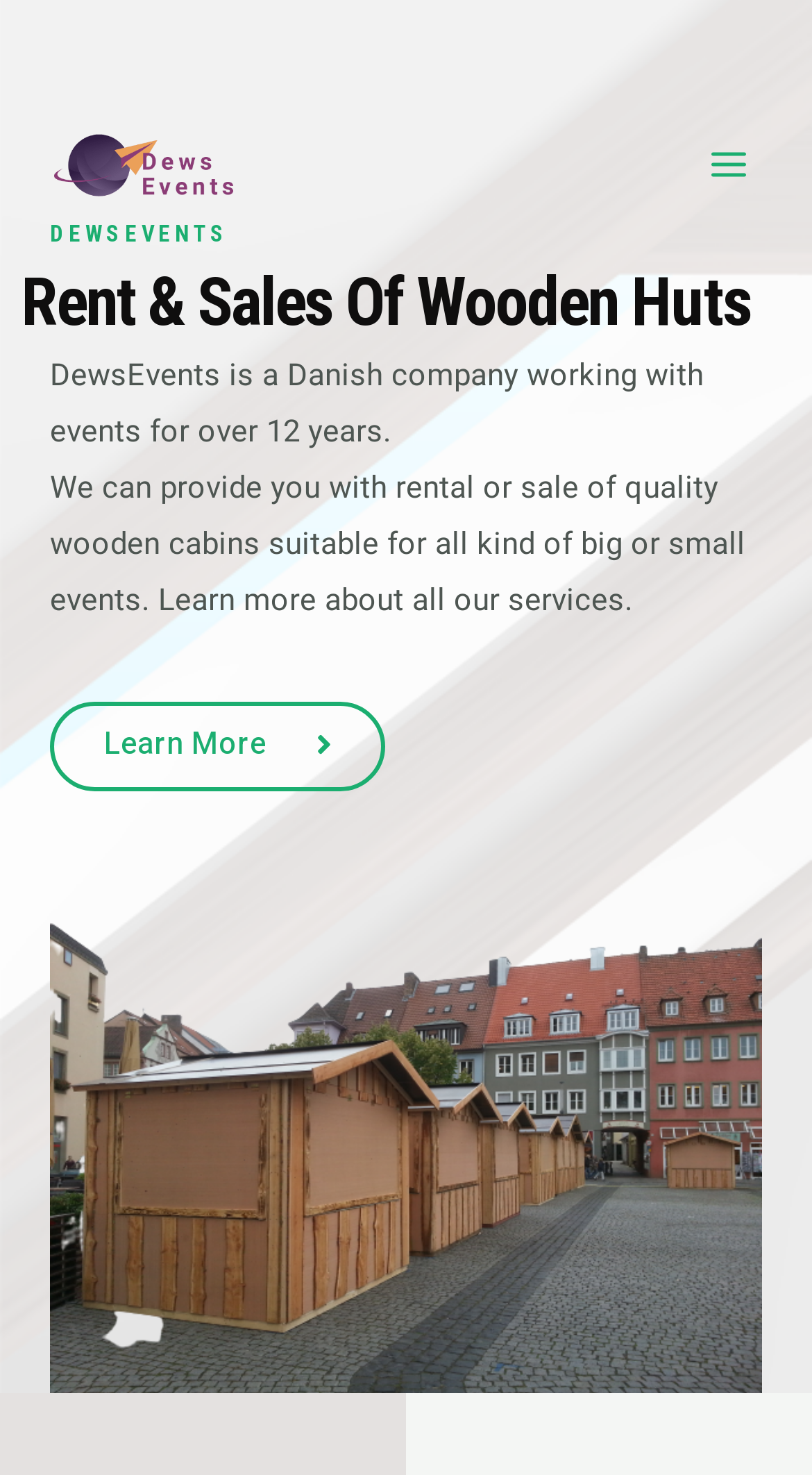Where is the main menu located?
Refer to the image and respond with a one-word or short-phrase answer.

Top right